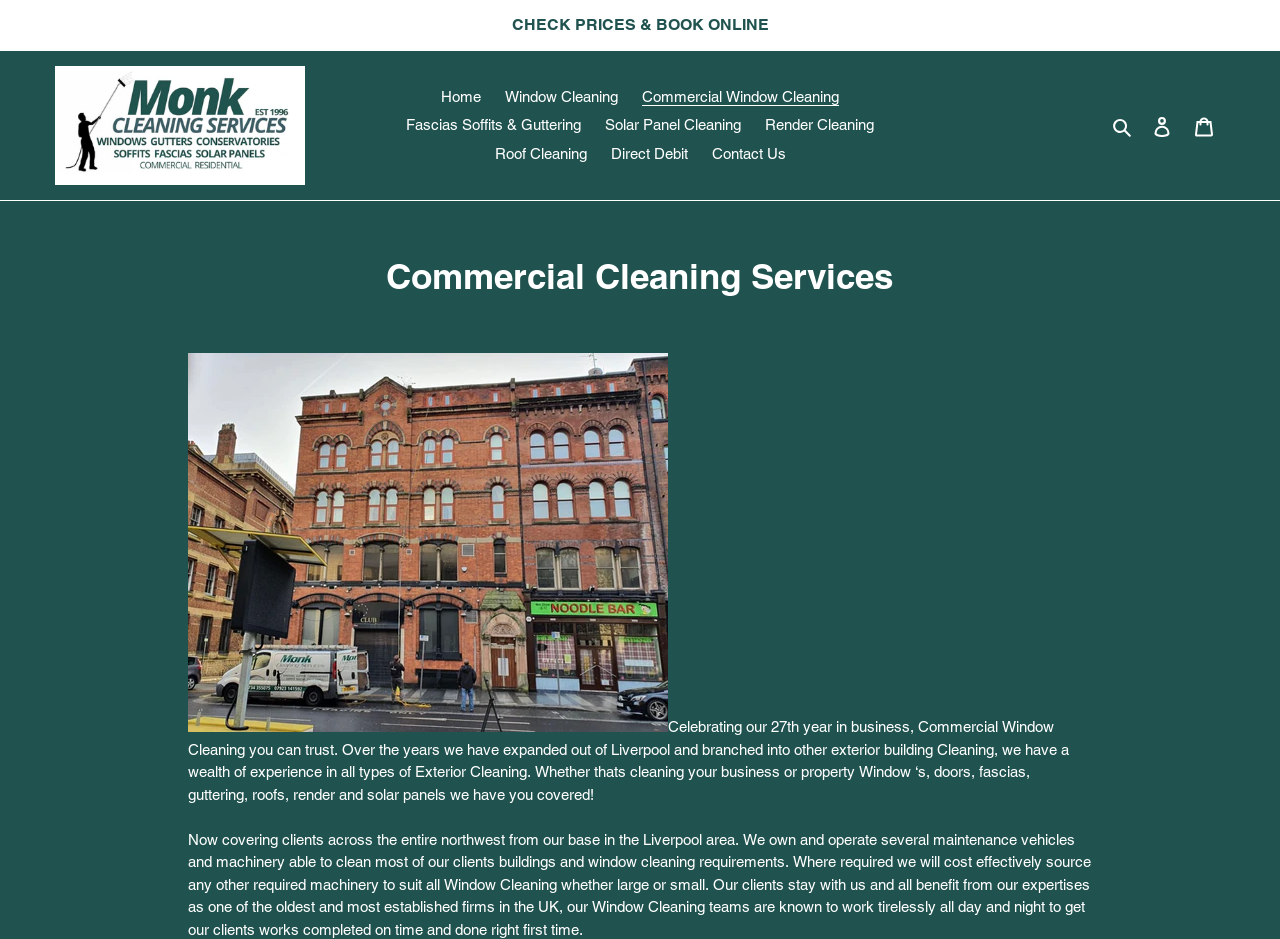Could you indicate the bounding box coordinates of the region to click in order to complete this instruction: "Go to window cleaning page".

[0.387, 0.088, 0.491, 0.119]